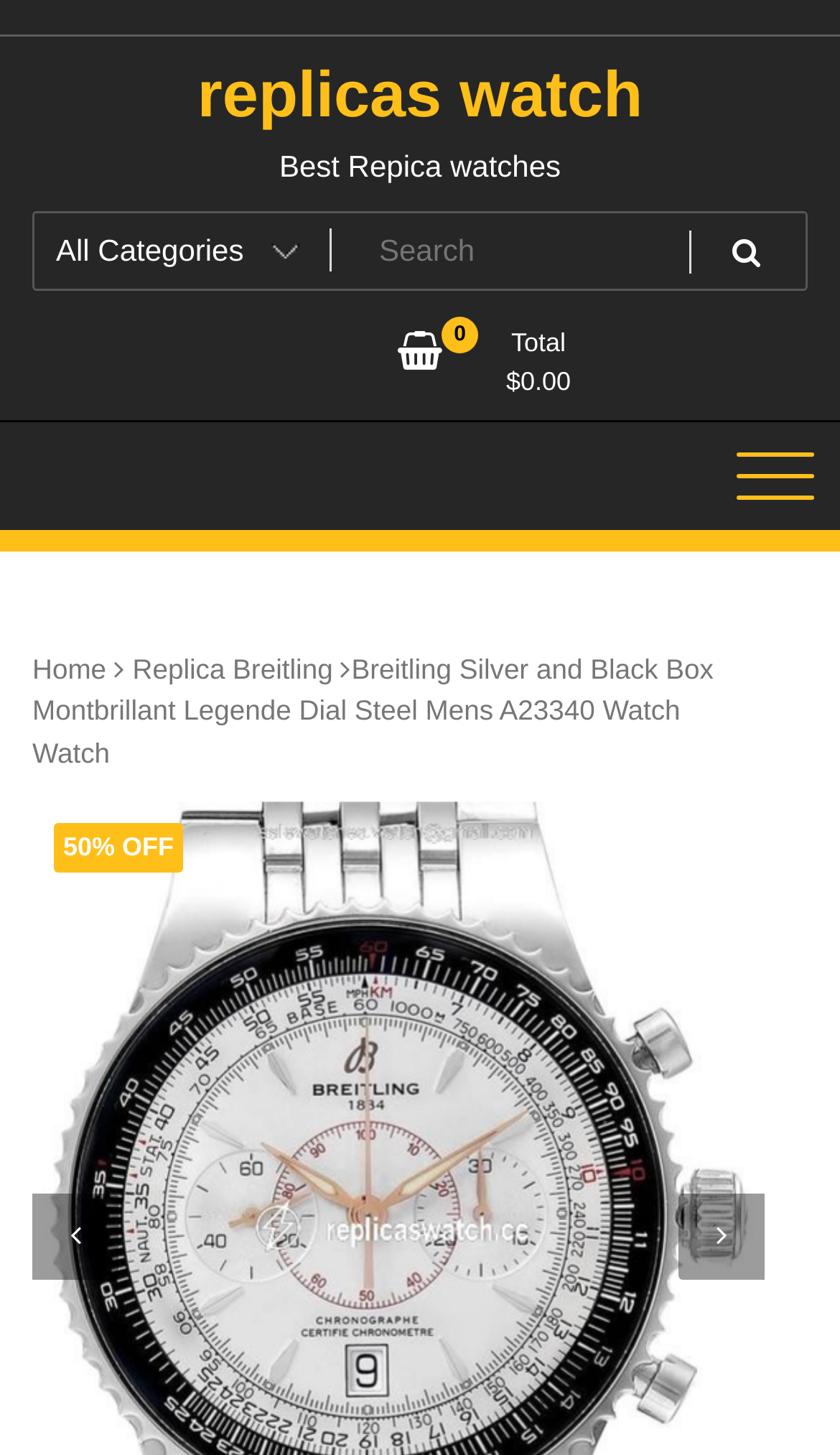Based on the element description parent_node: All Categories, identify the bounding box coordinates for the UI element. The coordinates should be in the format (top-left x, top-left y, bottom-right x, bottom-right y) and within the 0 to 1 range.

[0.821, 0.148, 0.956, 0.198]